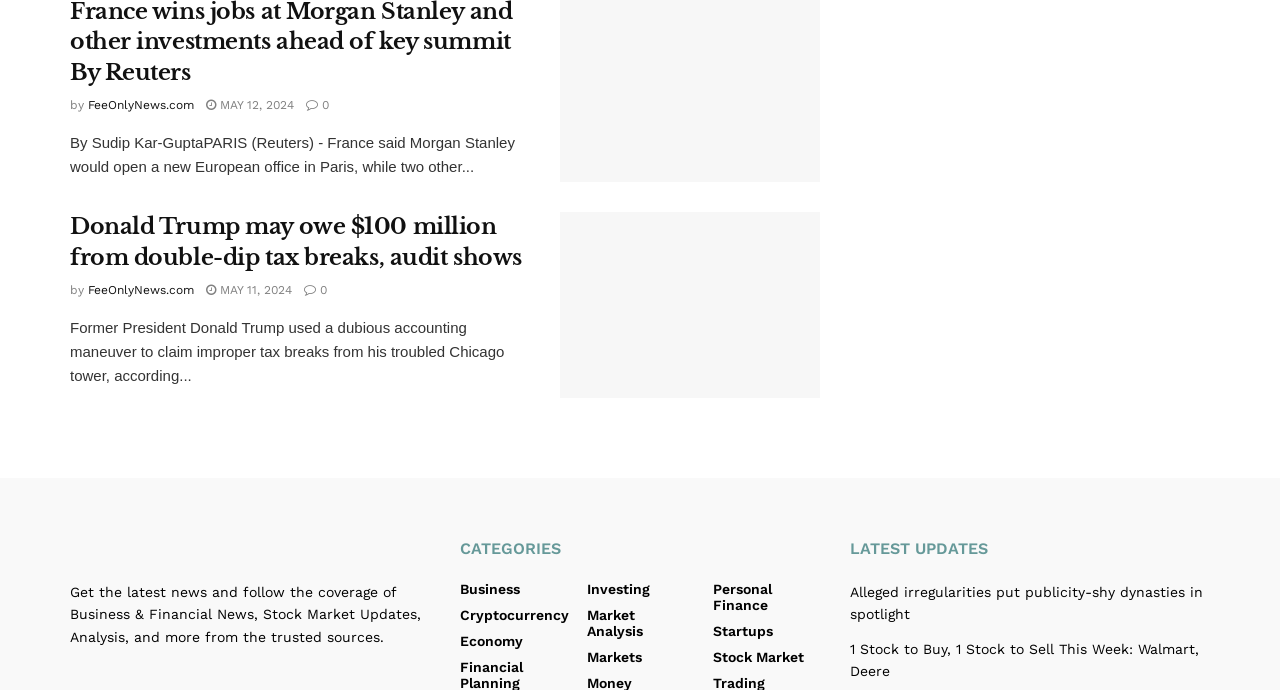What is the source of the news articles?
Please ensure your answer is as detailed and informative as possible.

I found the source of the news articles by looking at the link elements with the text 'FeeOnlyNews.com' which are located at the top and bottom of the webpage.